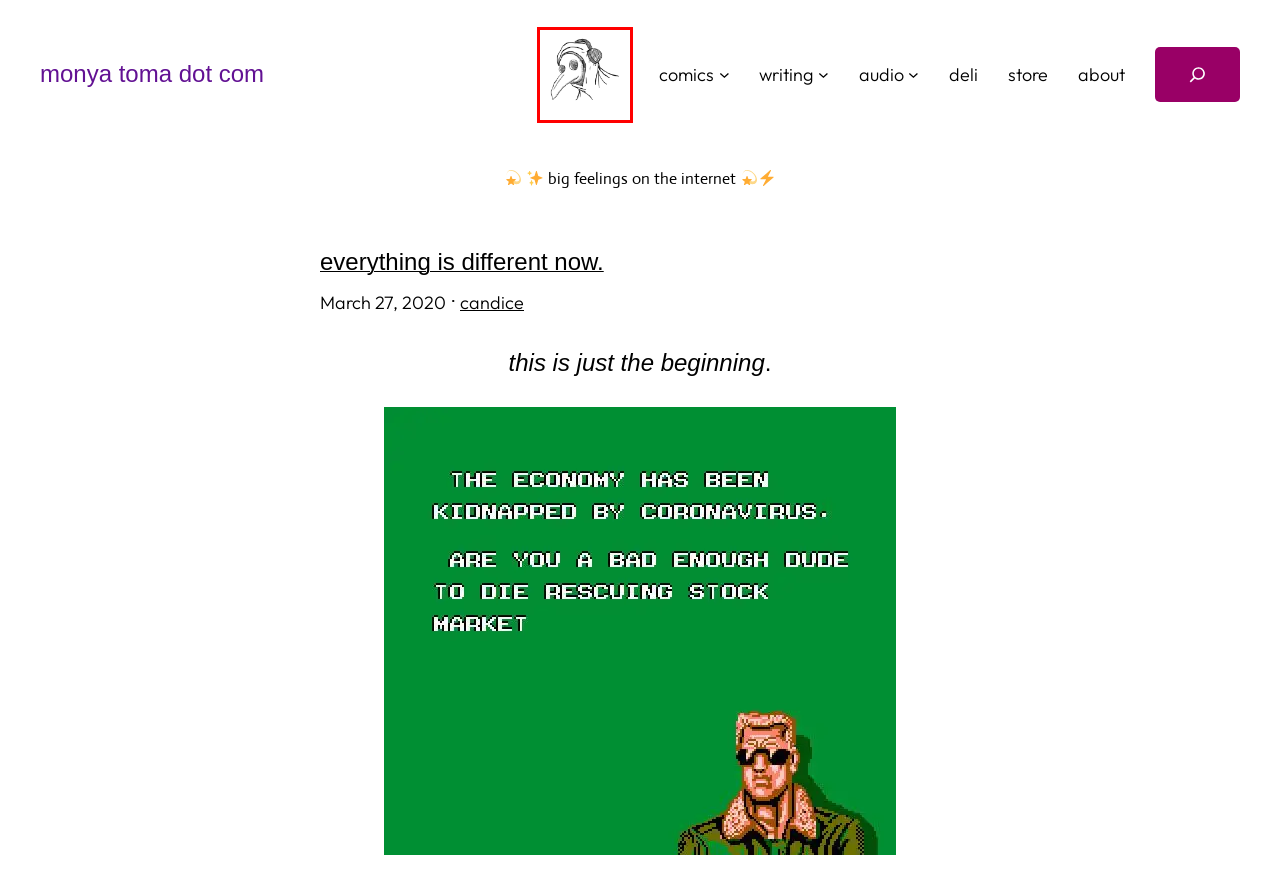Analyze the screenshot of a webpage with a red bounding box and select the webpage description that most accurately describes the new page resulting from clicking the element inside the red box. Here are the candidates:
A. candice, Author at monya toma dot com
B. worst year ever Archives » monya toma dot com
C. class war Archives » monya toma dot com
D. welcome to monya toma! » monya toma dot com
E. monya toma deli » monya toma dot com
F. cardboard tariffs » monya toma dot com
G. comix Archives » monya toma dot com
H. monya toma dot com » 💫 ✨ big feelings on the internet 💫⚡️

H